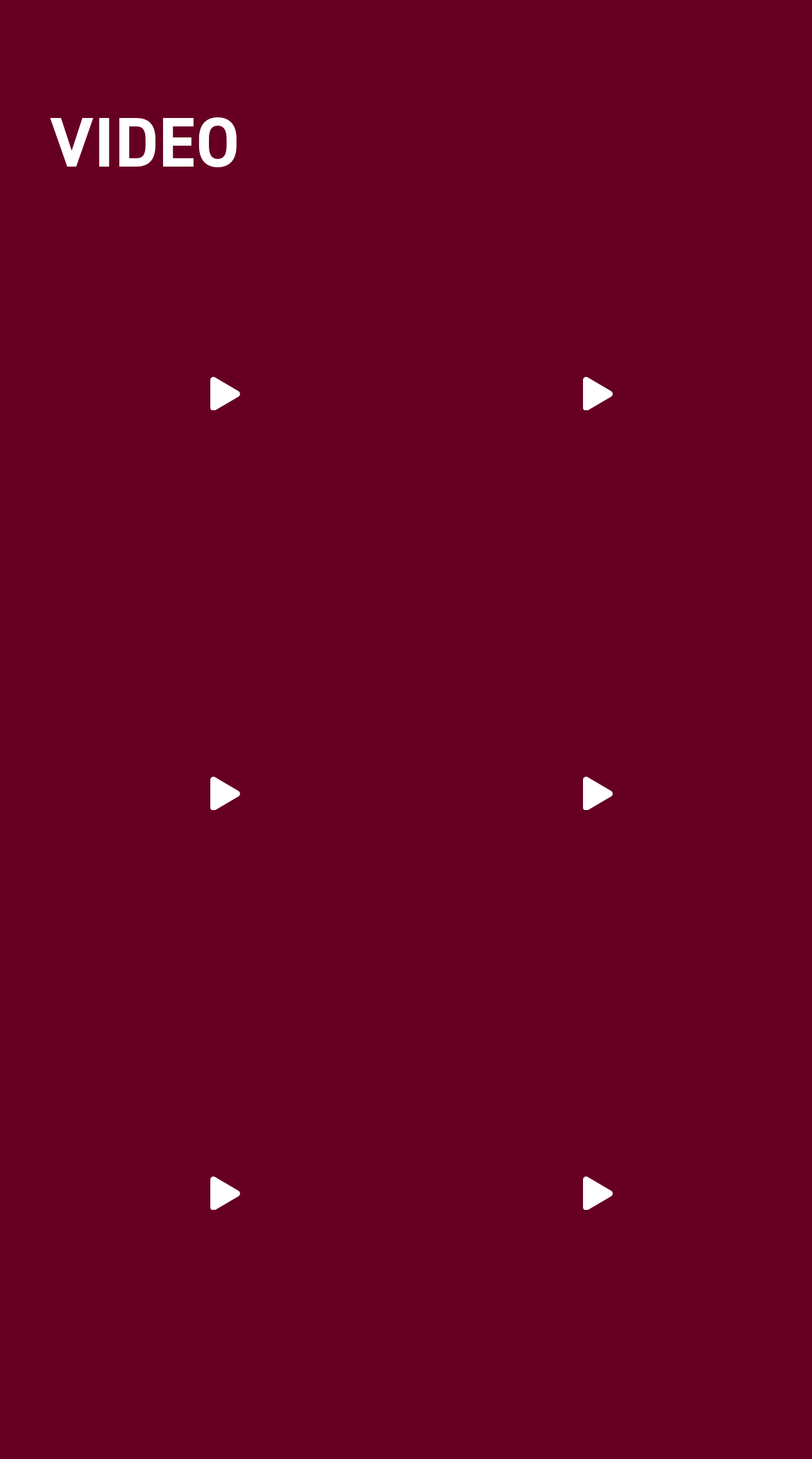Answer the question in a single word or phrase:
Are the video play buttons arranged in a grid or a list?

Grid